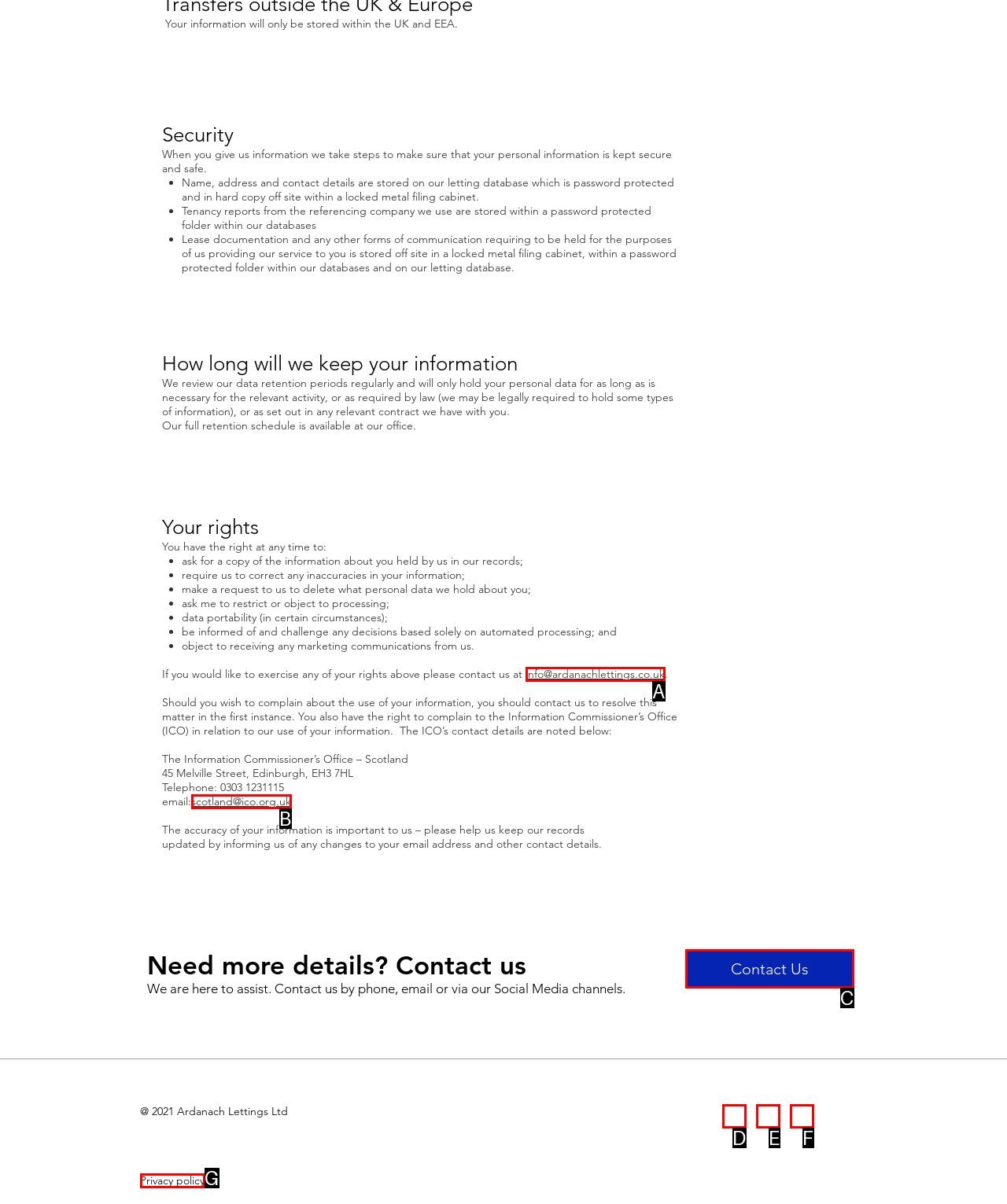Which UI element corresponds to this description: Privacy policy
Reply with the letter of the correct option.

G